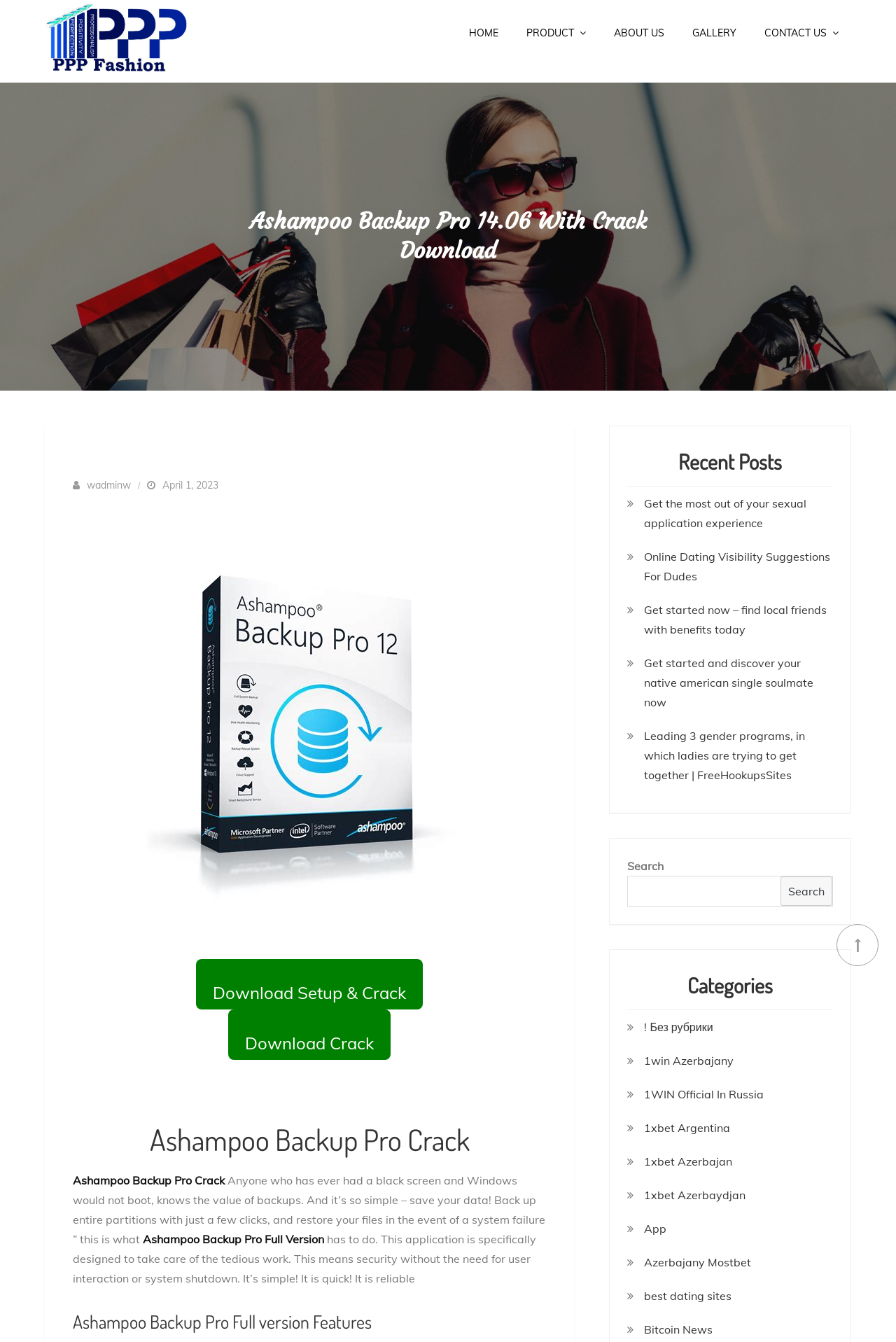From the webpage screenshot, identify the region described by Contact Us. Provide the bounding box coordinates as (top-left x, top-left y, bottom-right x, bottom-right y), with each value being a floating point number between 0 and 1.

[0.839, 0.008, 0.95, 0.041]